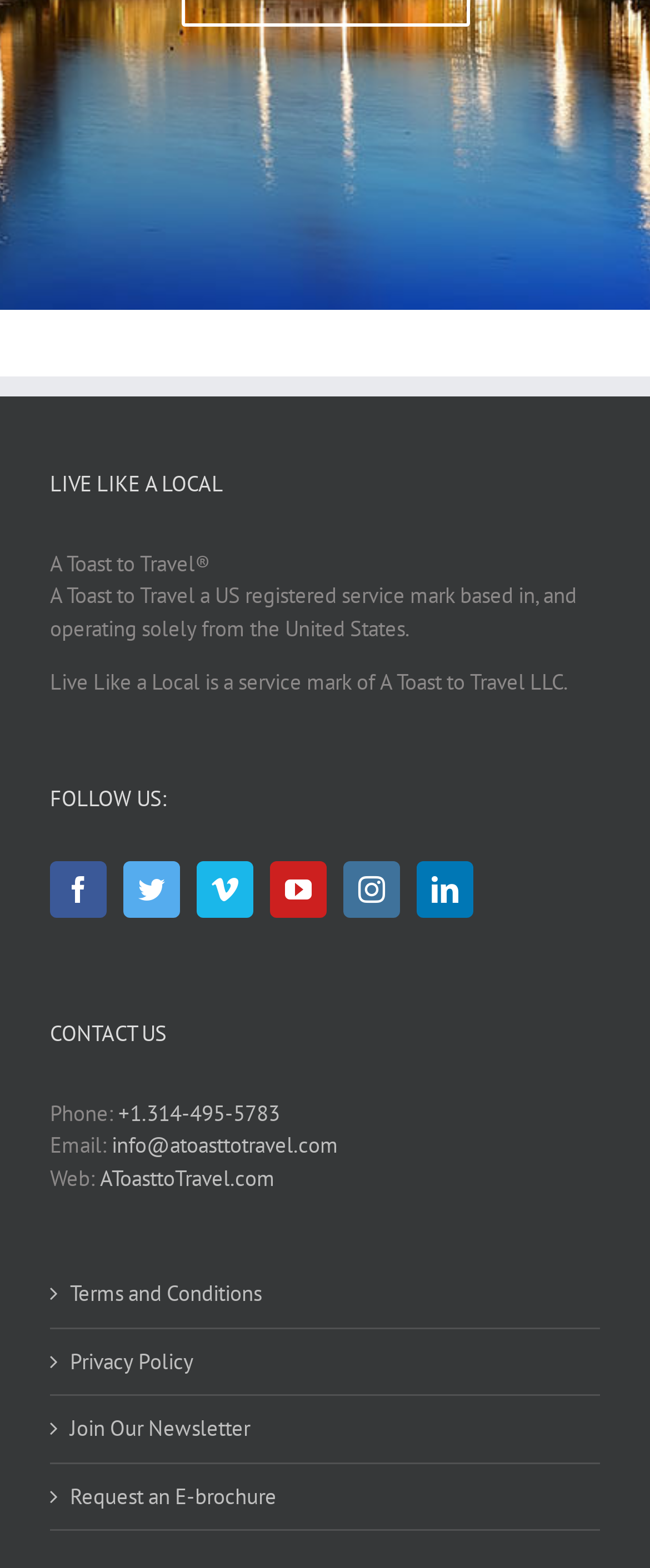Identify the bounding box coordinates of the section that should be clicked to achieve the task described: "View terms and conditions".

[0.108, 0.815, 0.897, 0.836]